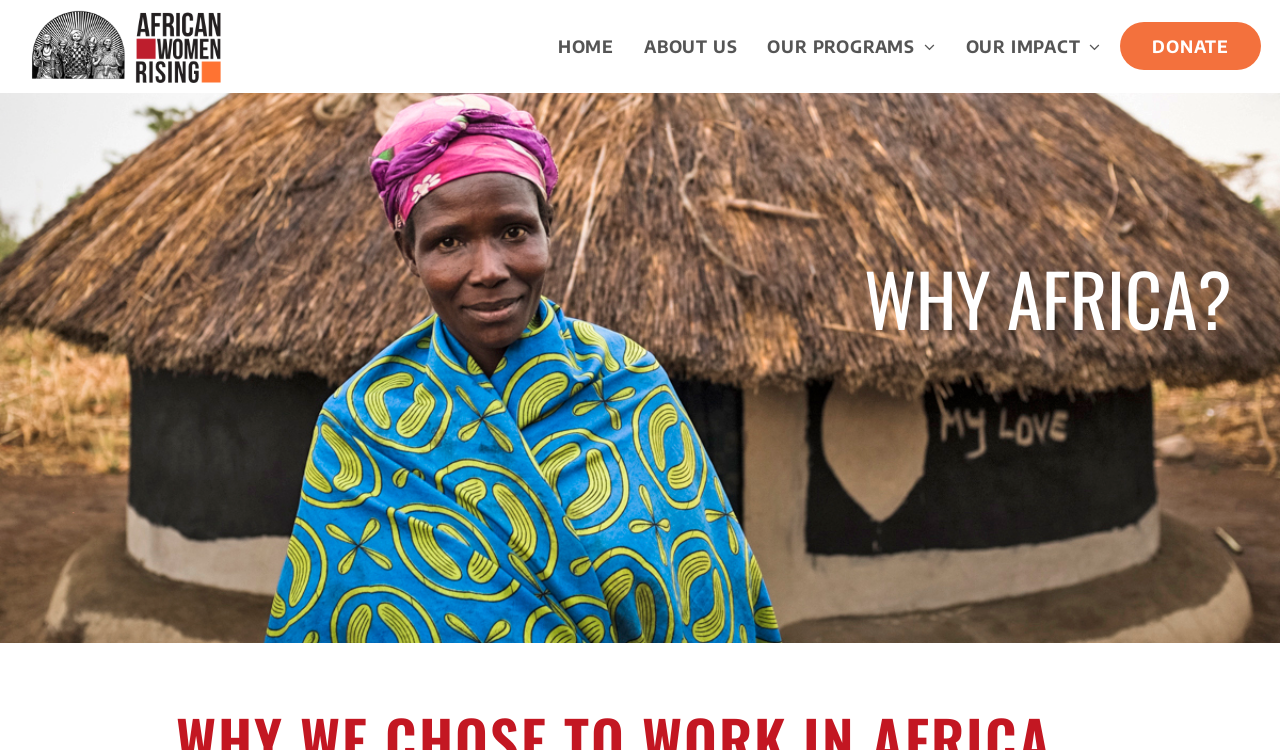Elaborate on the different components and information displayed on the webpage.

The webpage is titled "Why Africa? - African Women Rising" and has a prominent logo image of "African Women Rising" at the top left corner. Below the logo, there is a main navigation menu that spans across the top of the page, containing five links: "HOME", "ABOUT US", "OUR PROGRAMS", "OUR IMPACT", and "DONATE". 

On the right side of the page, there is a large heading that reads "WHY AFRICA?" in bold font. The meta description "Why We Chose to Work in Africa..." suggests that the page may contain content related to the organization's decision to work in Africa.